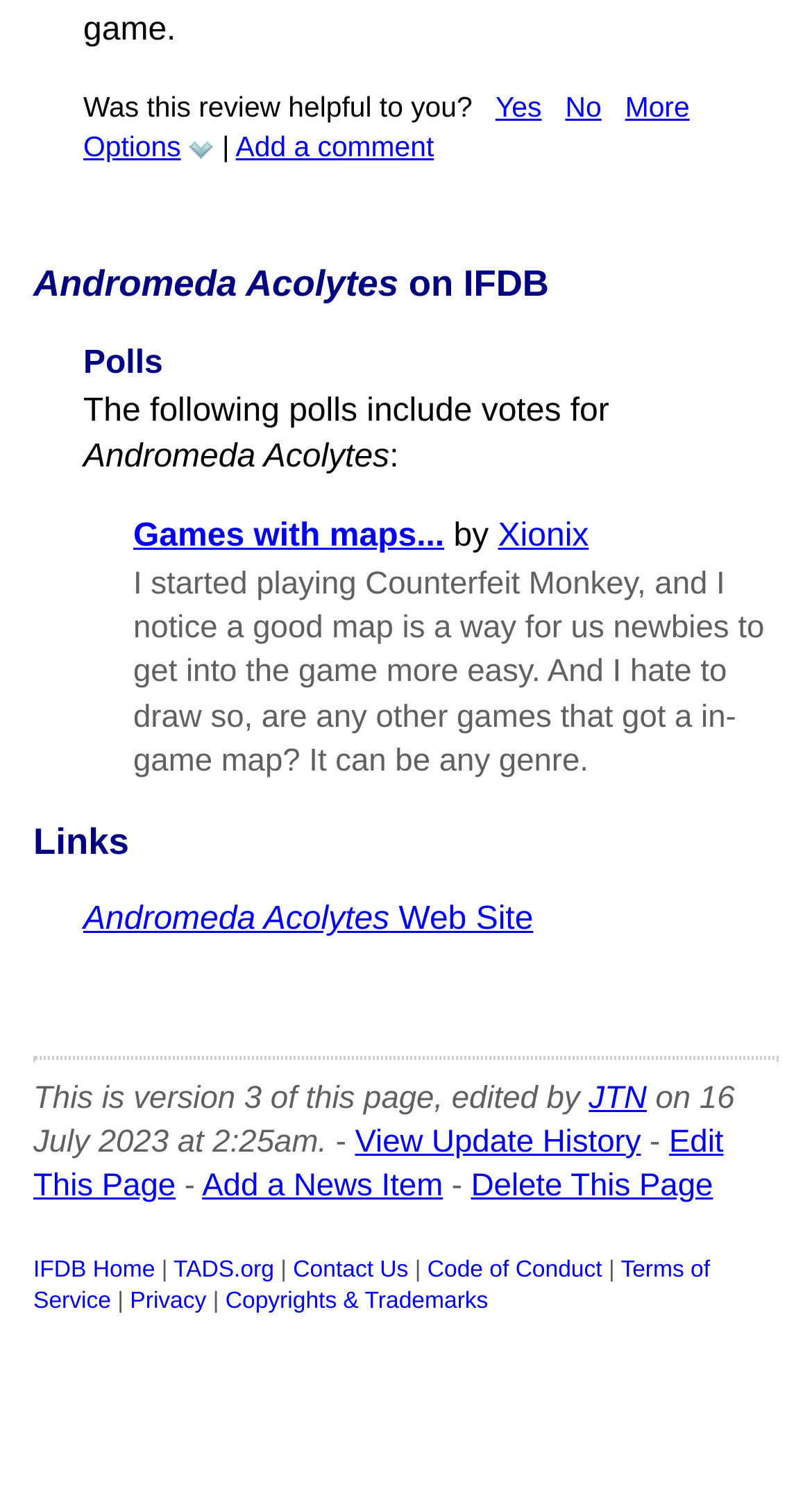Please locate the bounding box coordinates of the element's region that needs to be clicked to follow the instruction: "View the update history". The bounding box coordinates should be provided as four float numbers between 0 and 1, i.e., [left, top, right, bottom].

[0.437, 0.755, 0.789, 0.779]